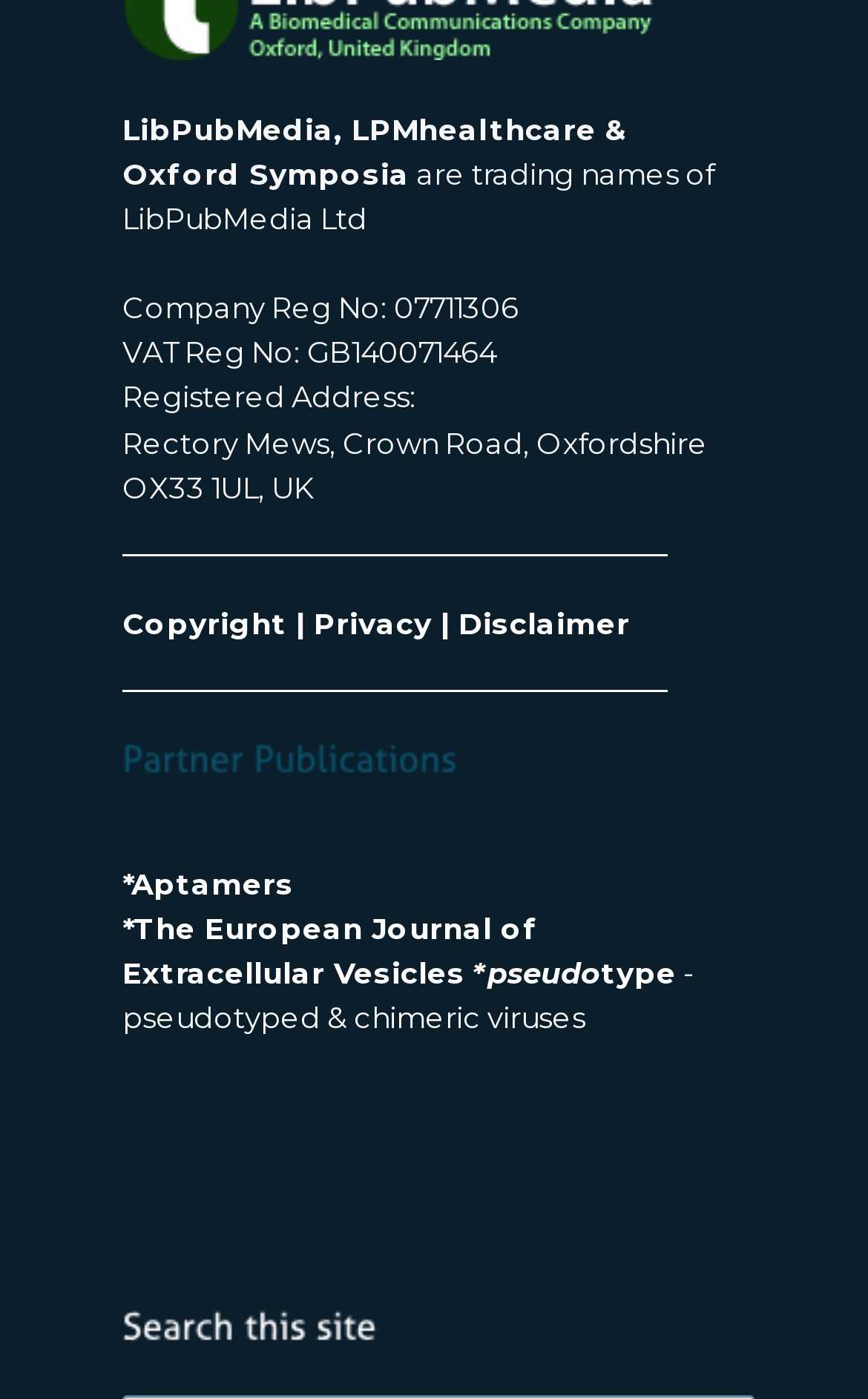What is the address of the company?
Identify the answer in the screenshot and reply with a single word or phrase.

Rectory Mews, Crown Road, Oxfordshire OX33 1UL, UK